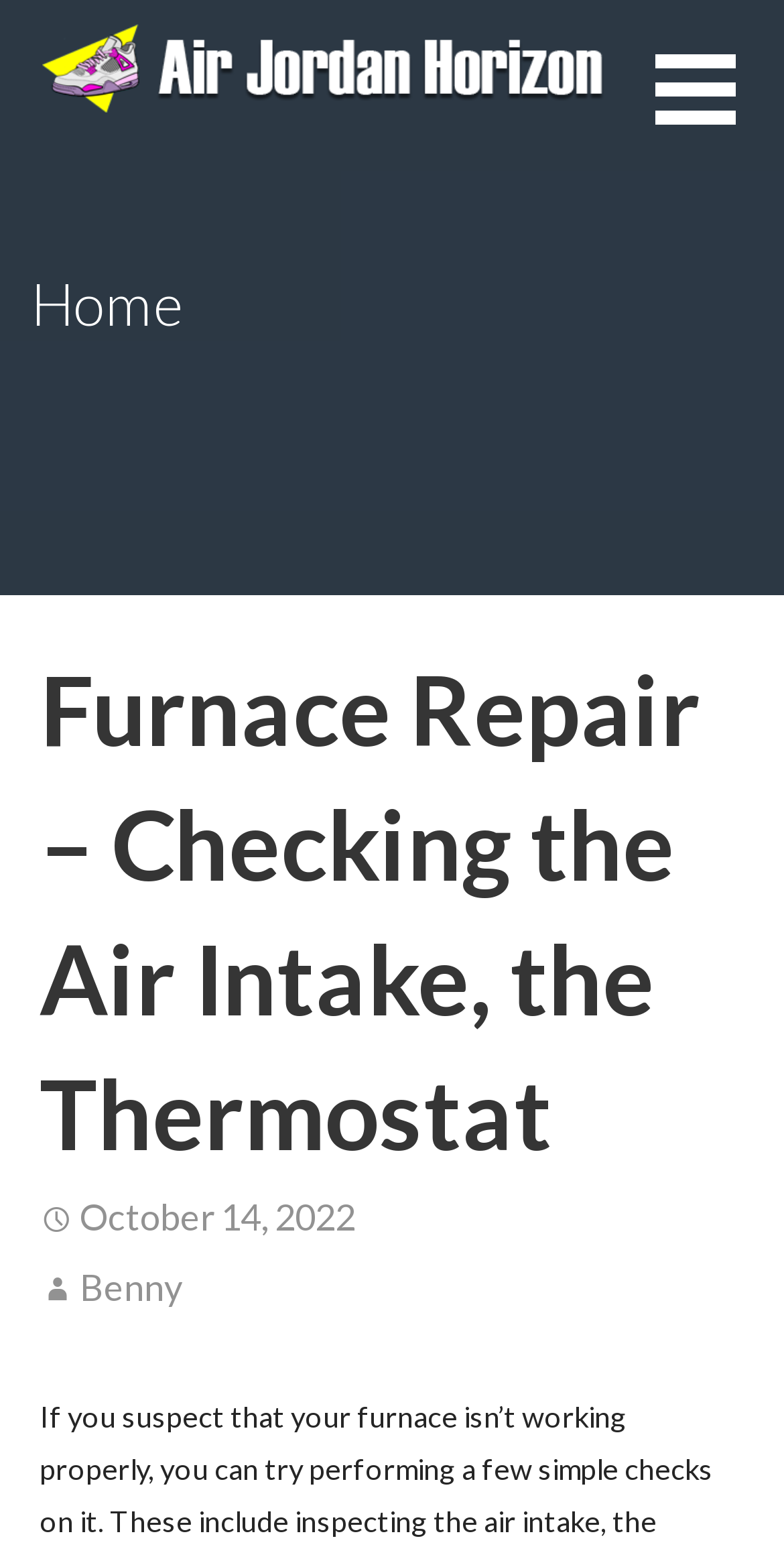Using the description: "Benny", identify the bounding box of the corresponding UI element in the screenshot.

[0.102, 0.809, 0.233, 0.837]